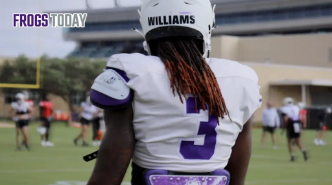Use a single word or phrase to answer the question:
What is the dominant color scheme of the team's uniform?

Purple and white